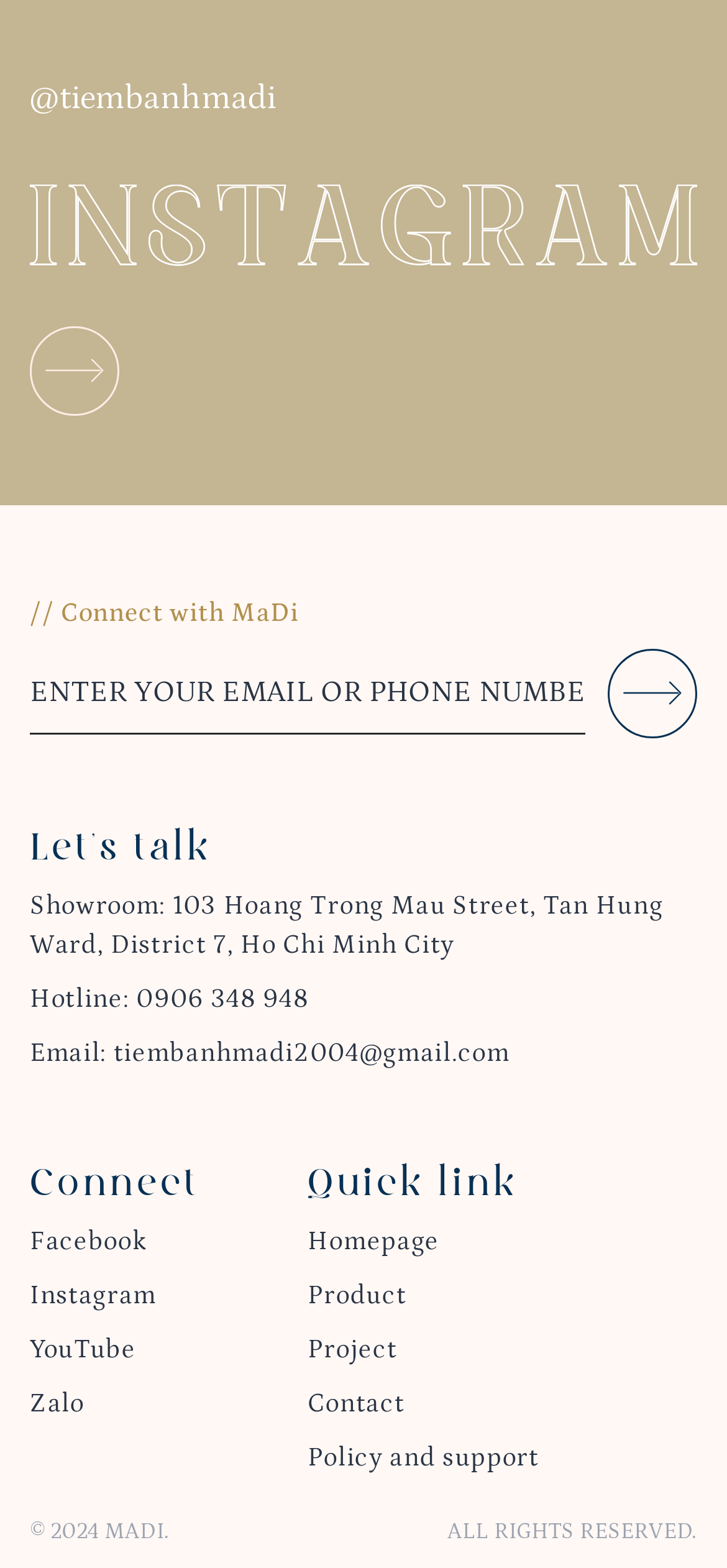Please specify the bounding box coordinates in the format (top-left x, top-left y, bottom-right x, bottom-right y), with all values as floating point numbers between 0 and 1. Identify the bounding box of the UI element described by: Policy and support

[0.423, 0.92, 0.742, 0.939]